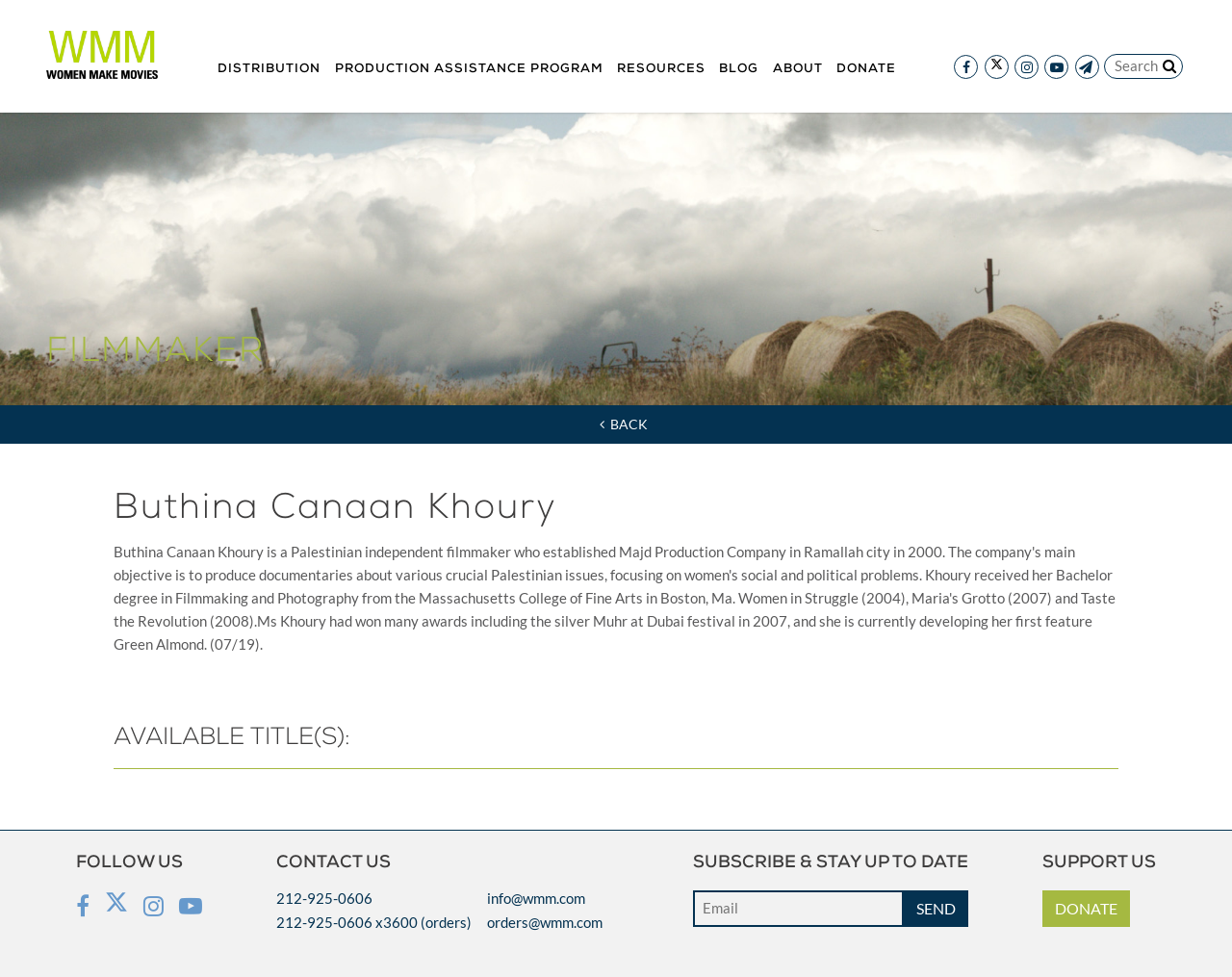Provide the bounding box coordinates of the HTML element this sentence describes: "Production Assistance Program". The bounding box coordinates consist of four float numbers between 0 and 1, i.e., [left, top, right, bottom].

[0.266, 0.021, 0.495, 0.115]